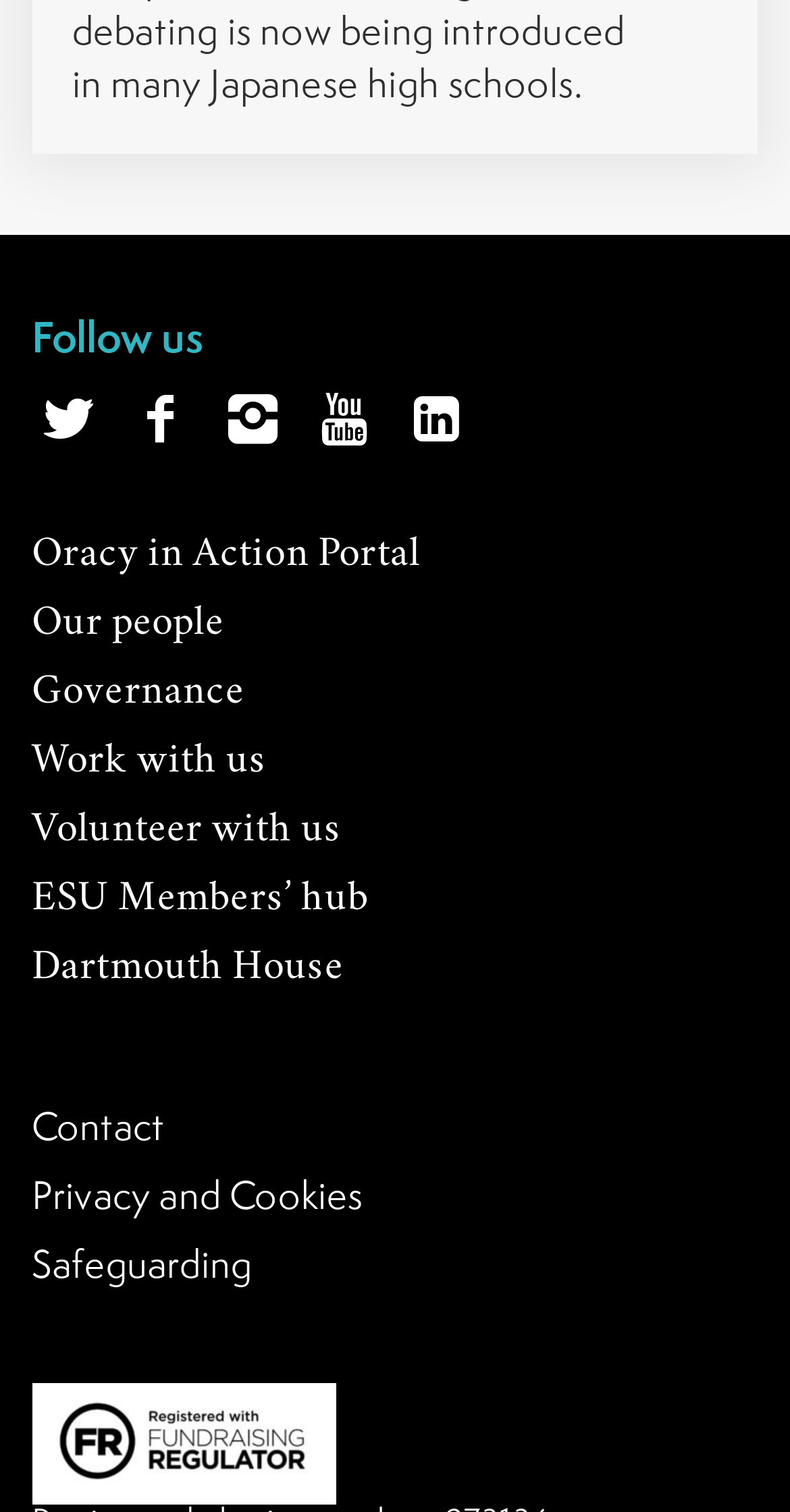Please specify the bounding box coordinates of the region to click in order to perform the following instruction: "Learn about Governance".

[0.04, 0.448, 0.309, 0.472]